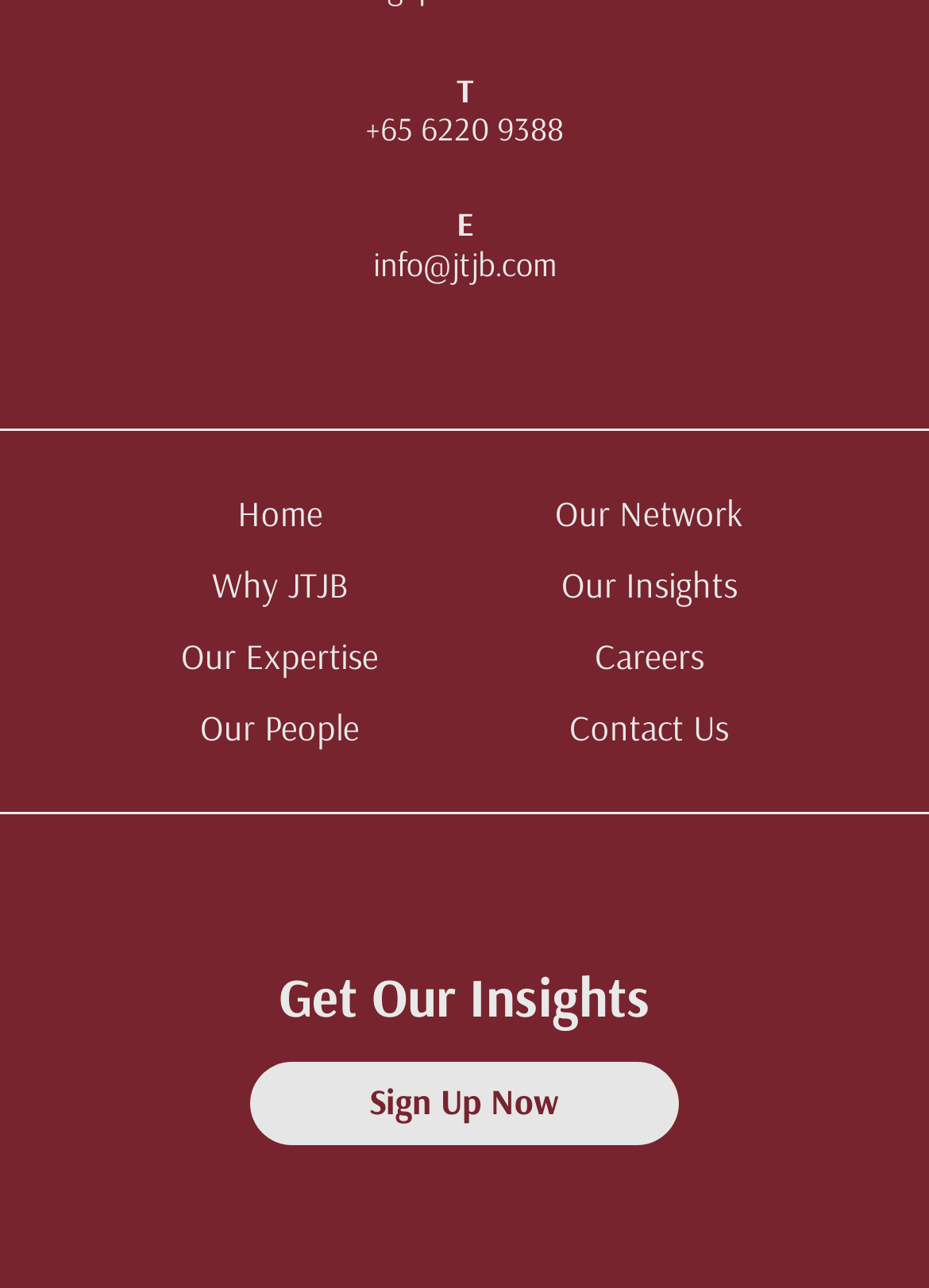Using the description "Sign Up Now", locate and provide the bounding box of the UI element.

[0.269, 0.824, 0.731, 0.888]